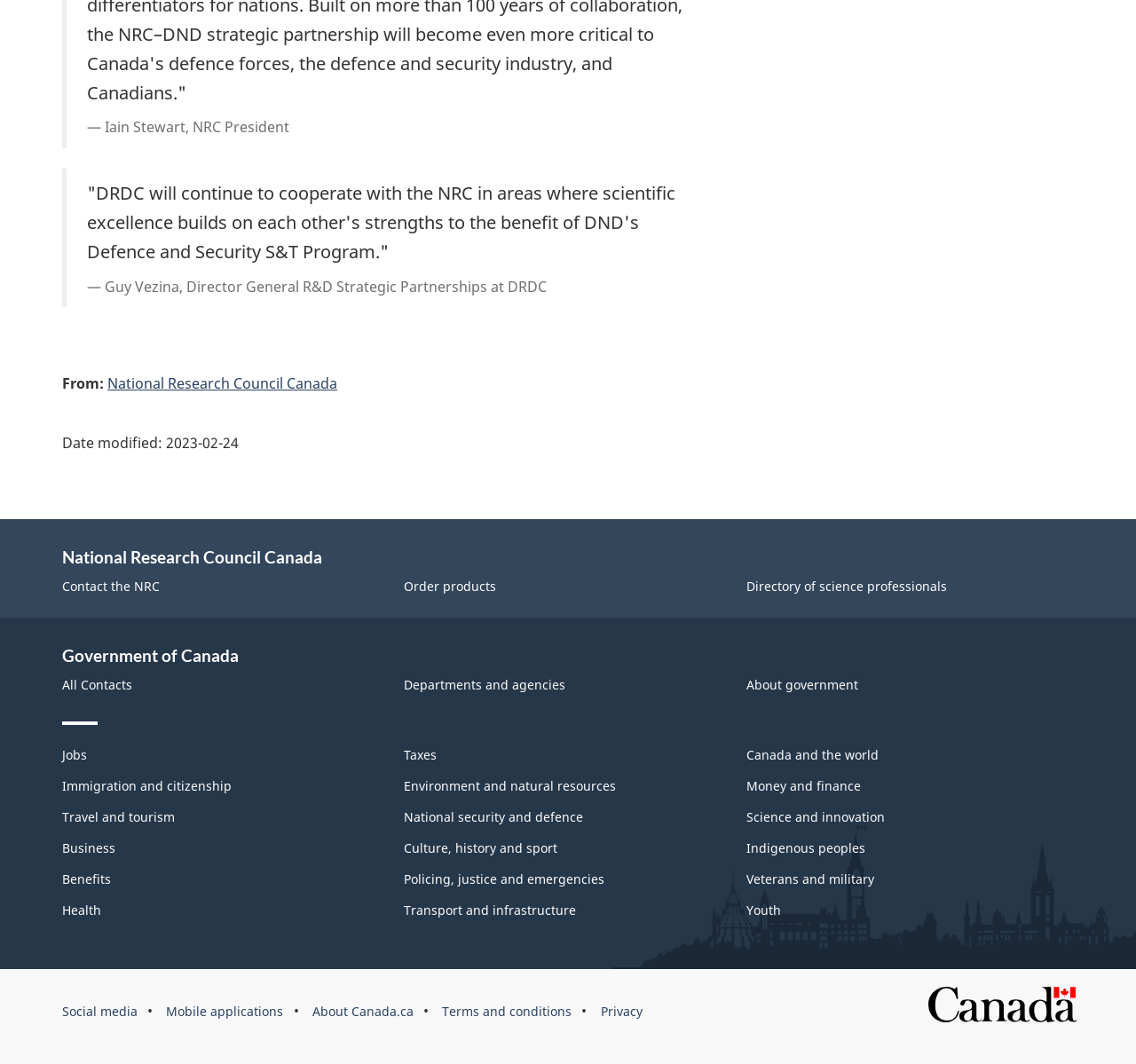Determine the bounding box coordinates of the UI element that matches the following description: "About government". The coordinates should be four float numbers between 0 and 1 in the format [left, top, right, bottom].

[0.657, 0.636, 0.755, 0.652]